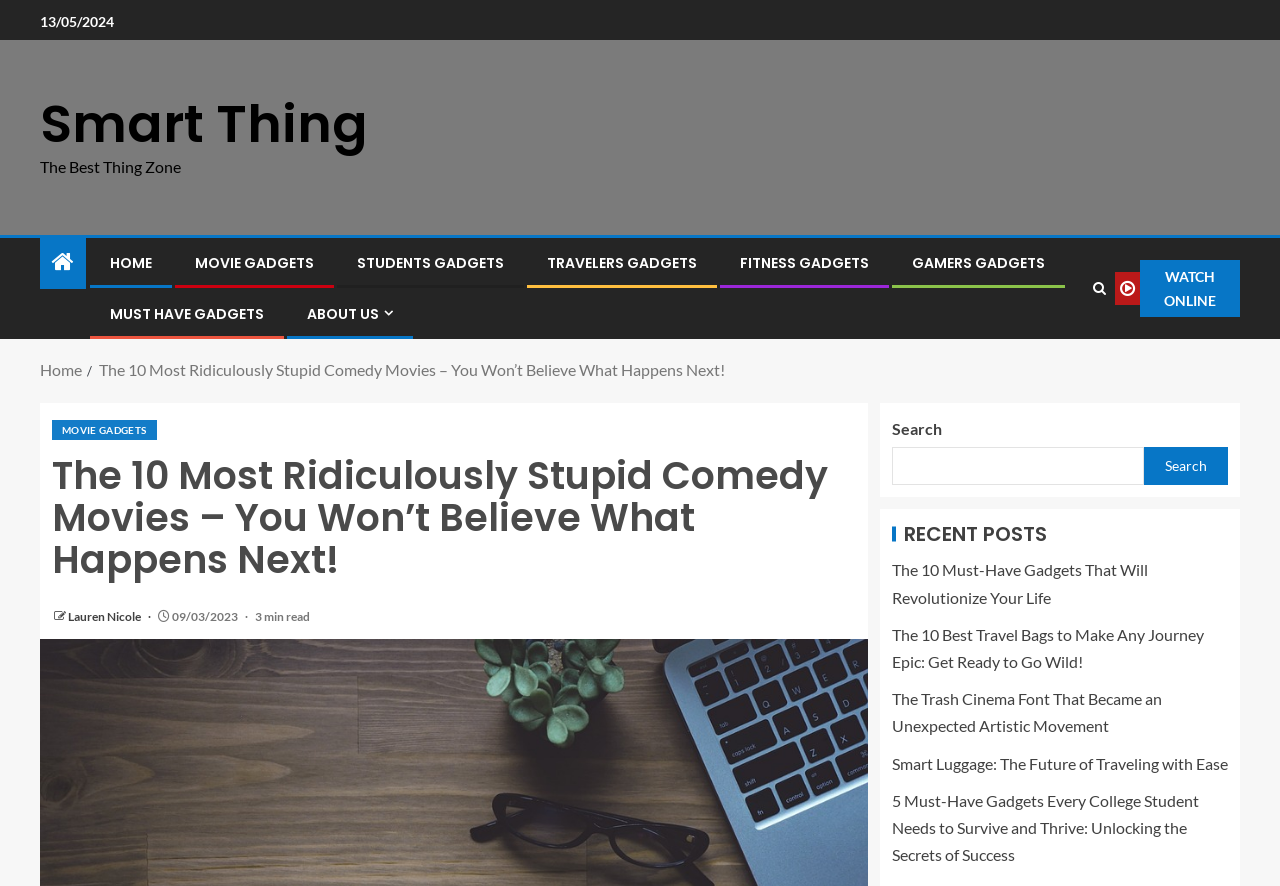Please specify the bounding box coordinates of the clickable region to carry out the following instruction: "Search for something". The coordinates should be four float numbers between 0 and 1, in the format [left, top, right, bottom].

[0.697, 0.505, 0.894, 0.548]